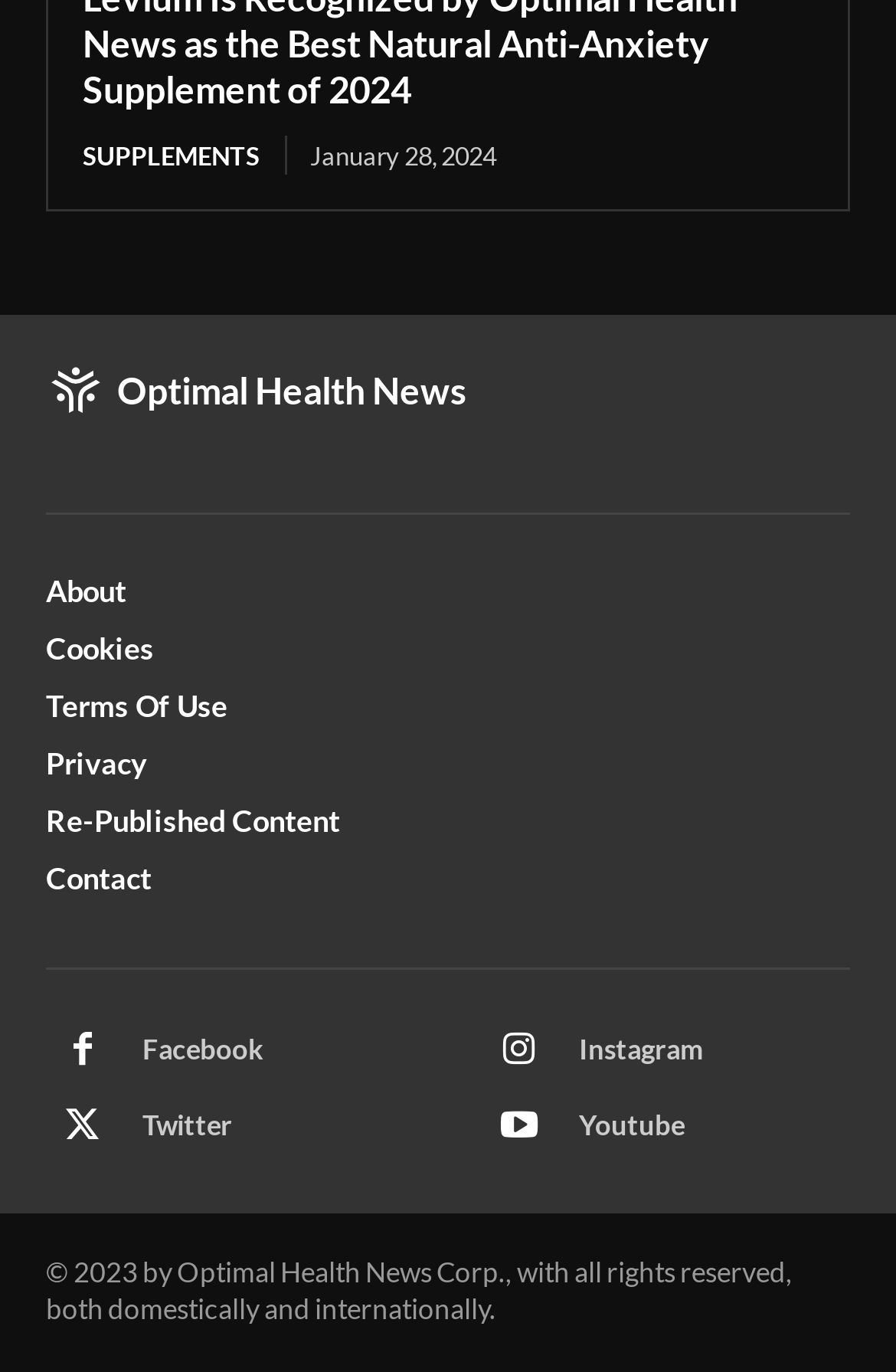Locate the bounding box coordinates of the element you need to click to accomplish the task described by this instruction: "Go to About page".

[0.051, 0.417, 0.482, 0.446]